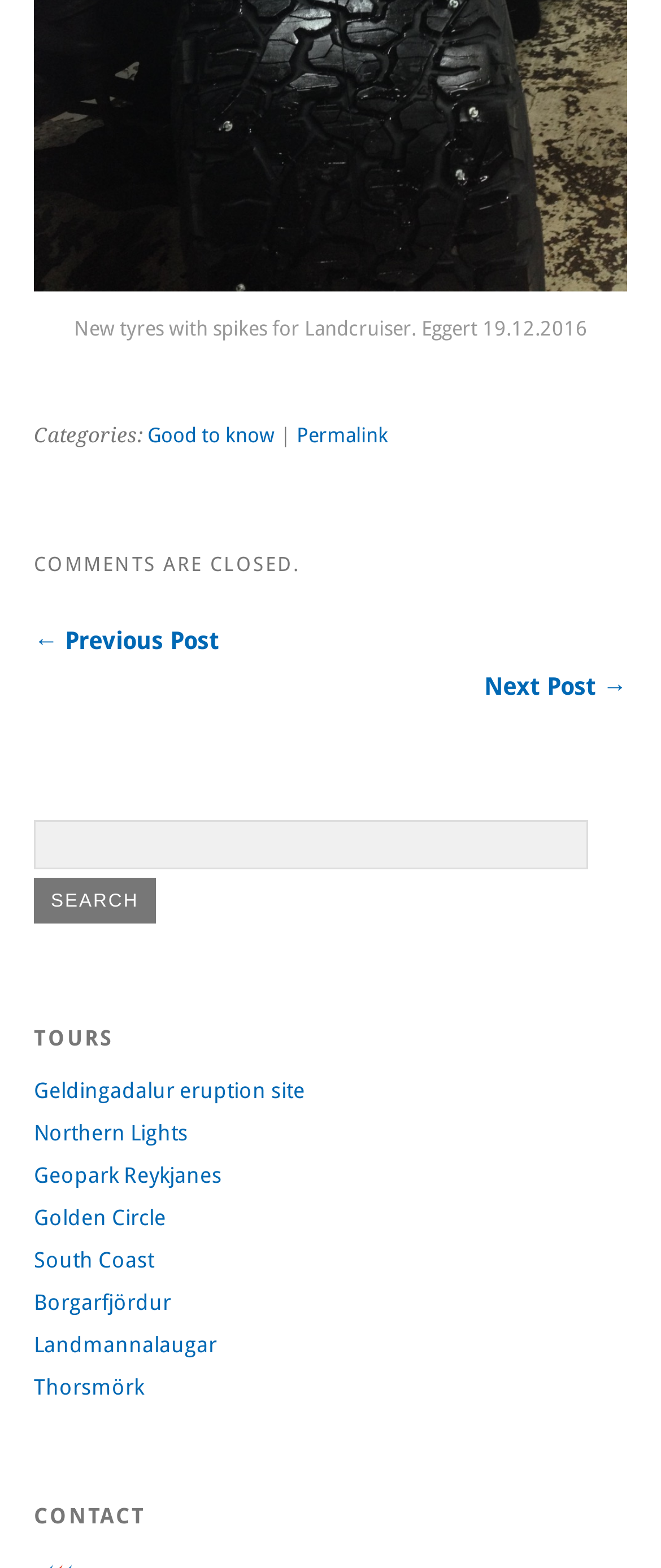Please identify the bounding box coordinates of the element's region that I should click in order to complete the following instruction: "Read the comments". The bounding box coordinates consist of four float numbers between 0 and 1, i.e., [left, top, right, bottom].

[0.051, 0.353, 0.454, 0.368]